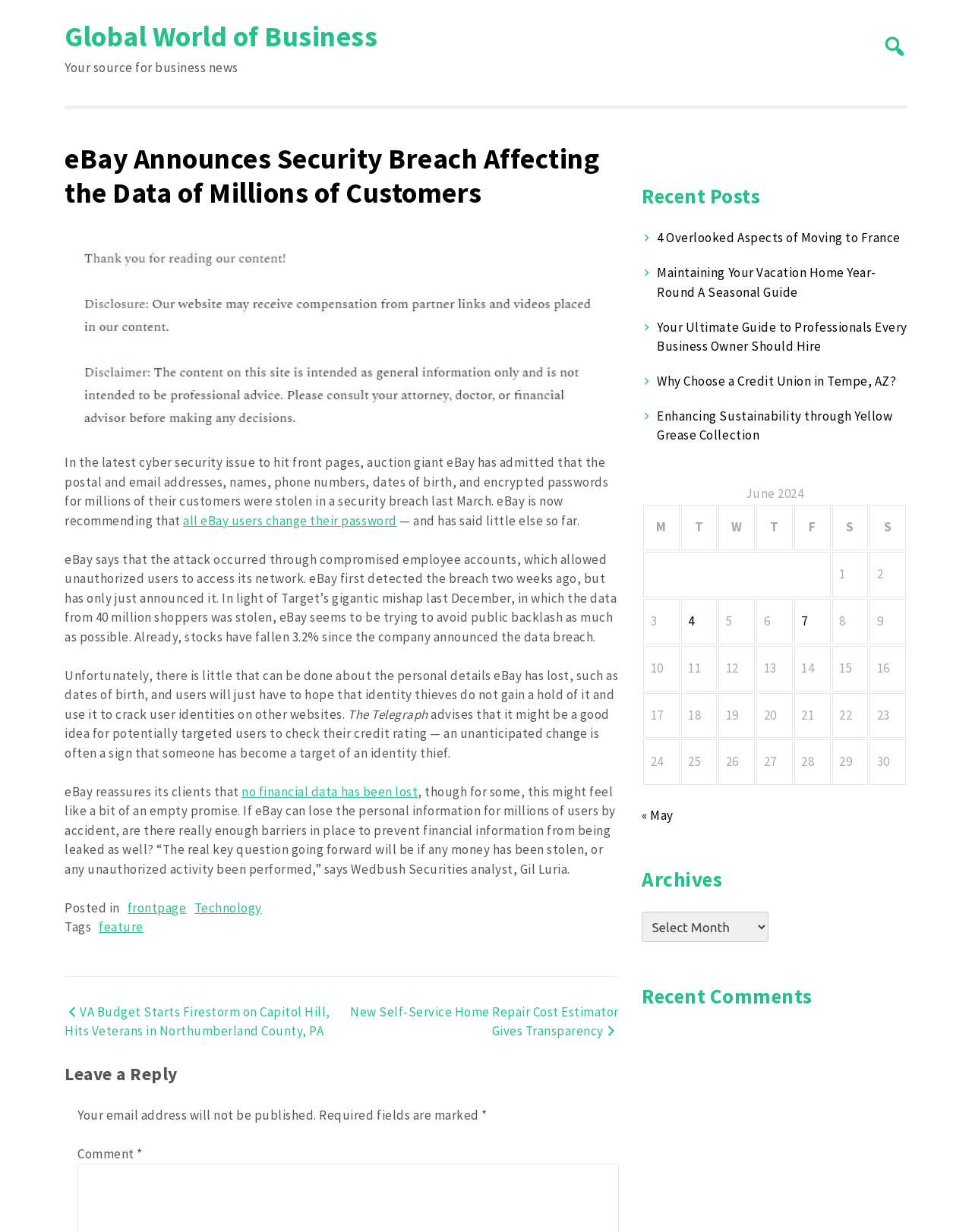Please examine the image and provide a detailed answer to the question: What is recommended for eBay users to do?

The article suggests that eBay users should change their password as a precautionary measure, as mentioned in the link 'all eBay users change their password' in the article.